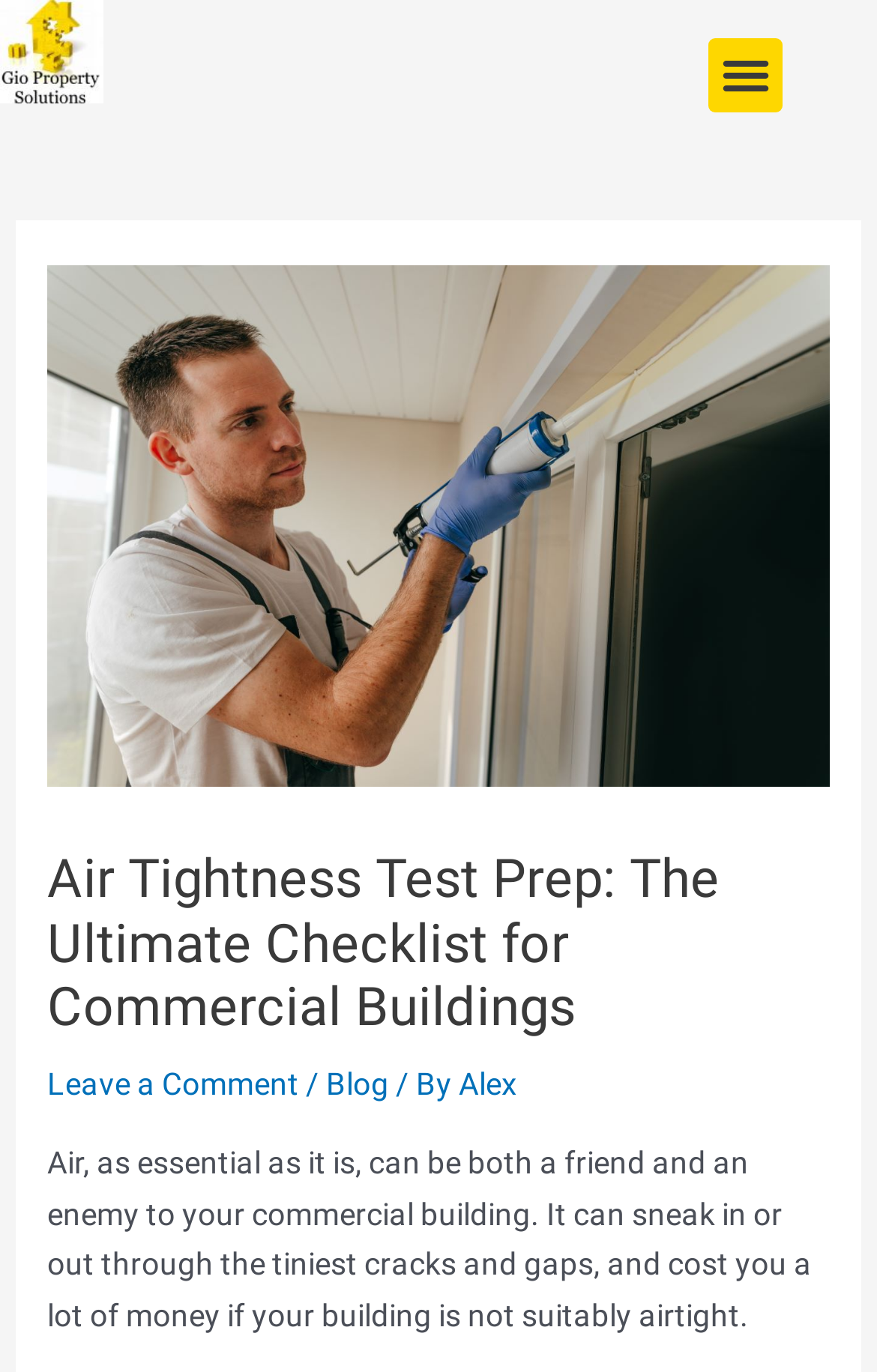For the element described, predict the bounding box coordinates as (top-left x, top-left y, bottom-right x, bottom-right y). All values should be between 0 and 1. Element description: Leave a Comment

[0.054, 0.776, 0.341, 0.802]